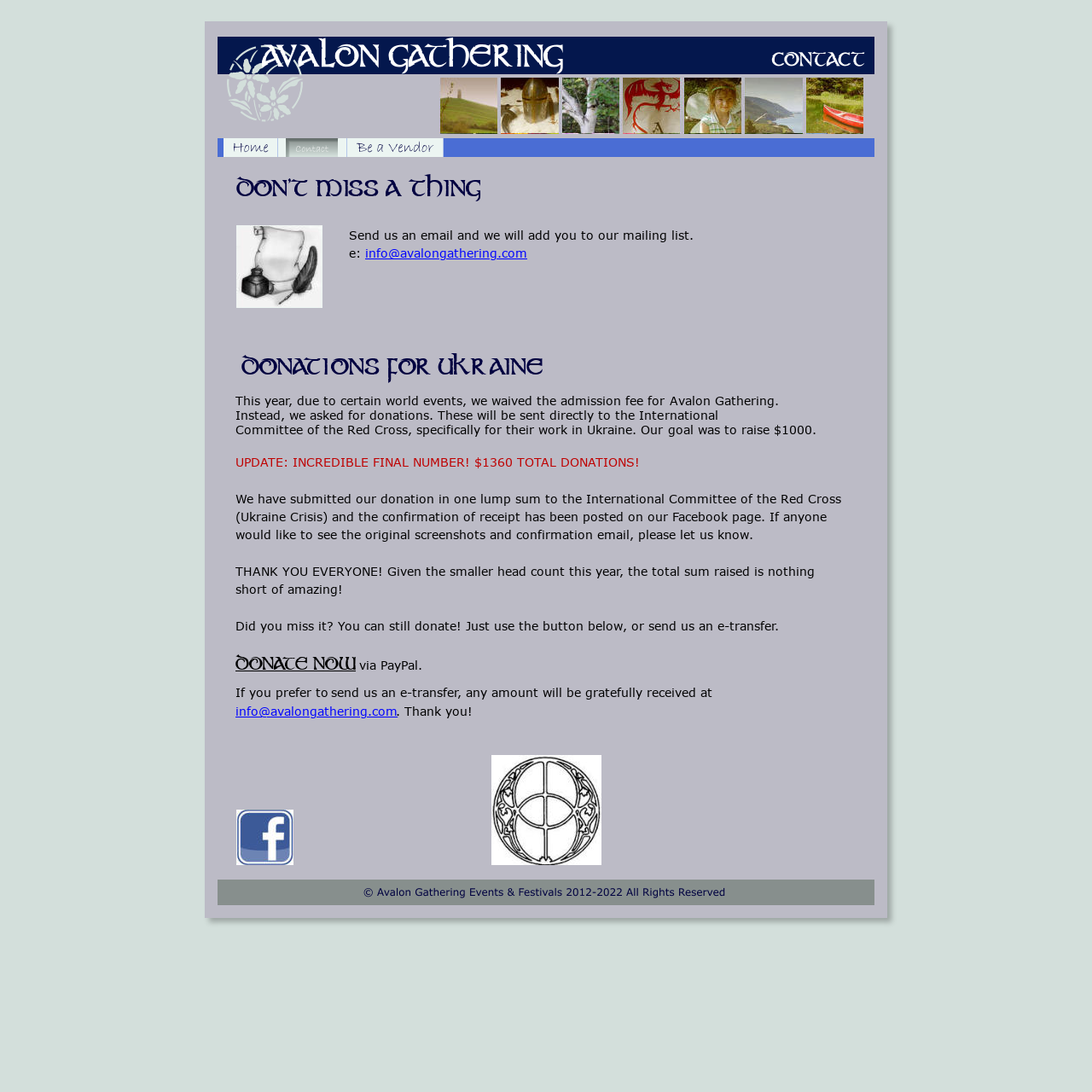Determine the main heading of the webpage and generate its text.

DON’T MISS A THING